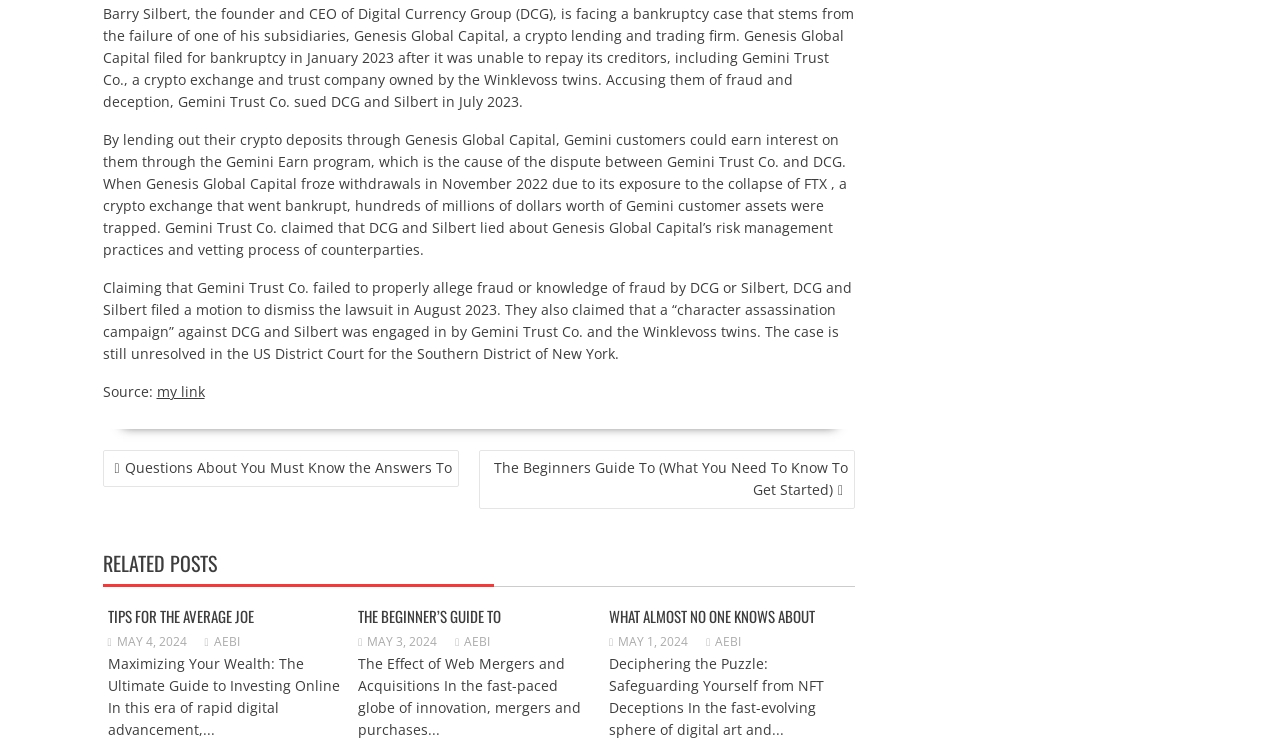Answer the question using only one word or a concise phrase: What is the date of the article 'TIPS FOR THE AVERAGE JOE'?

MAY 4, 2024